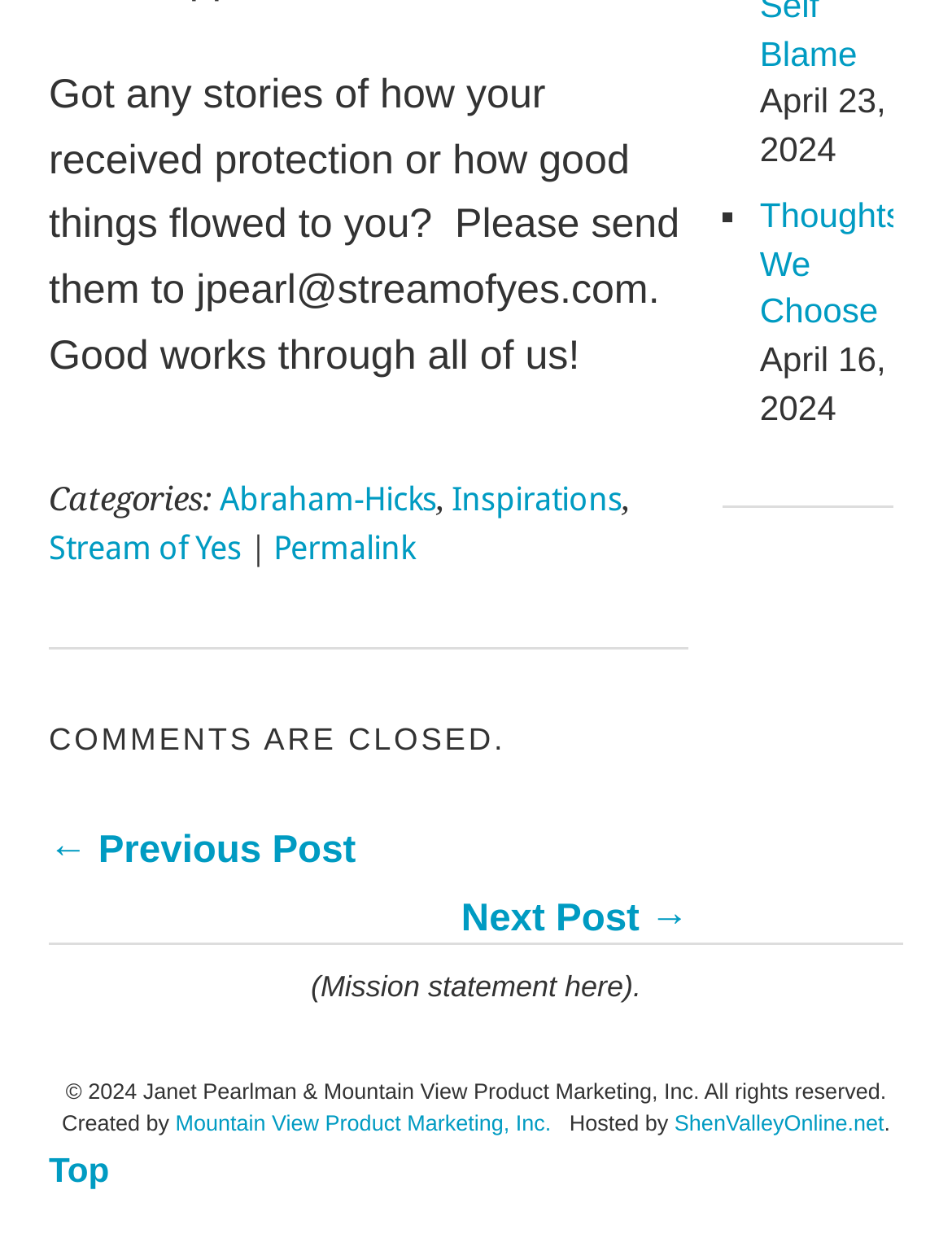Please indicate the bounding box coordinates for the clickable area to complete the following task: "Visit Abraham-Hicks category". The coordinates should be specified as four float numbers between 0 and 1, i.e., [left, top, right, bottom].

[0.231, 0.388, 0.459, 0.417]